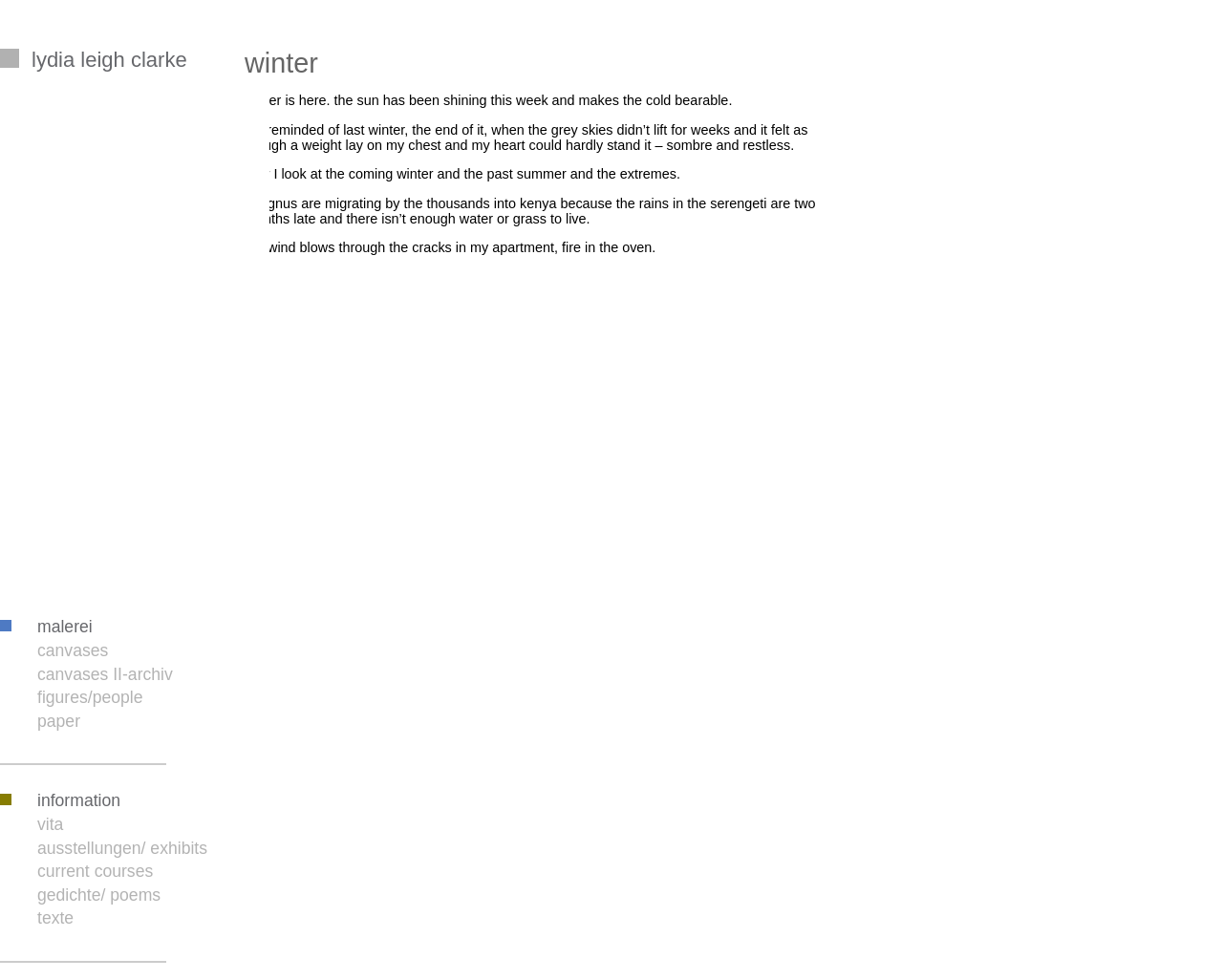Give the bounding box coordinates for the element described by: "malerei".

[0.0, 0.63, 0.076, 0.649]